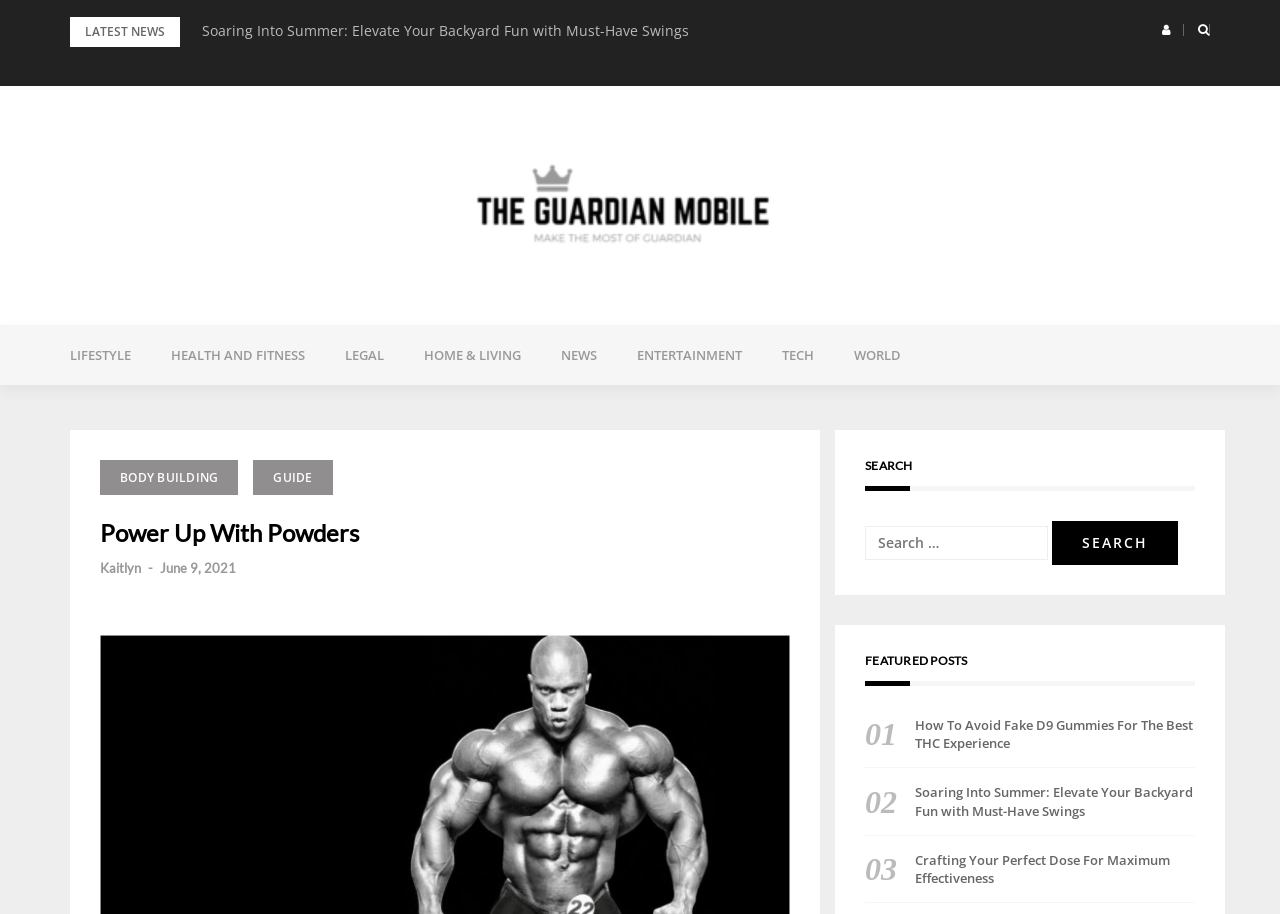Based on the visual content of the image, answer the question thoroughly: What is the author of the article 'Power Up With Powders'?

The author of the article 'Power Up With Powders' is Kaitlyn, which can be found below the article title and is linked to the author's profile.